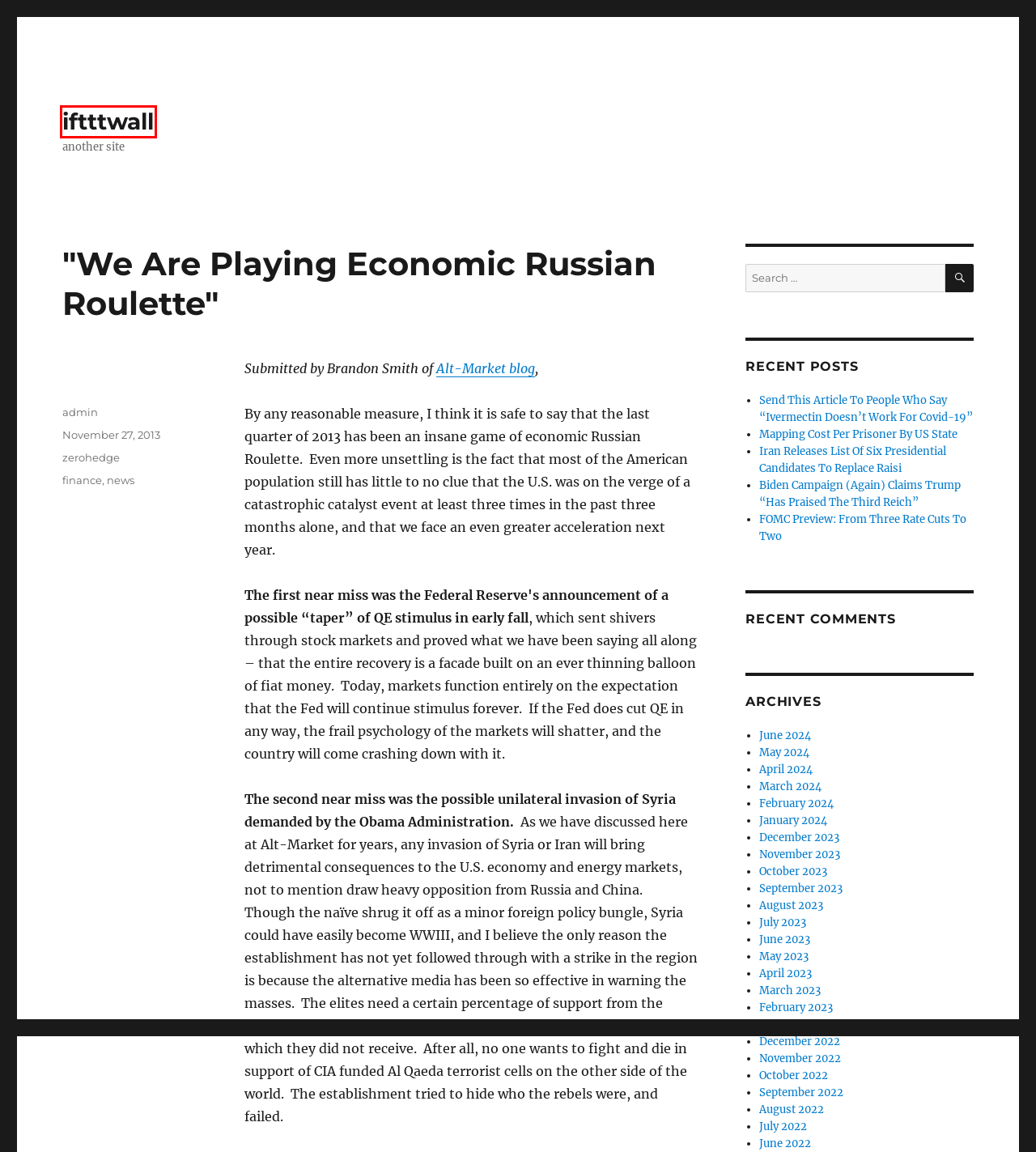Review the screenshot of a webpage containing a red bounding box around an element. Select the description that best matches the new webpage after clicking the highlighted element. The options are:
A. June 2024 – iftttwall
B. iftttwall – another site
C. Biden Campaign (Again) Claims Trump “Has Praised The Third Reich” – iftttwall
D. August 2022 – iftttwall
E. Mapping Cost Per Prisoner By US State – iftttwall
F. December 2022 – iftttwall
G. July 2022 – iftttwall
H. April 2023 – iftttwall

B